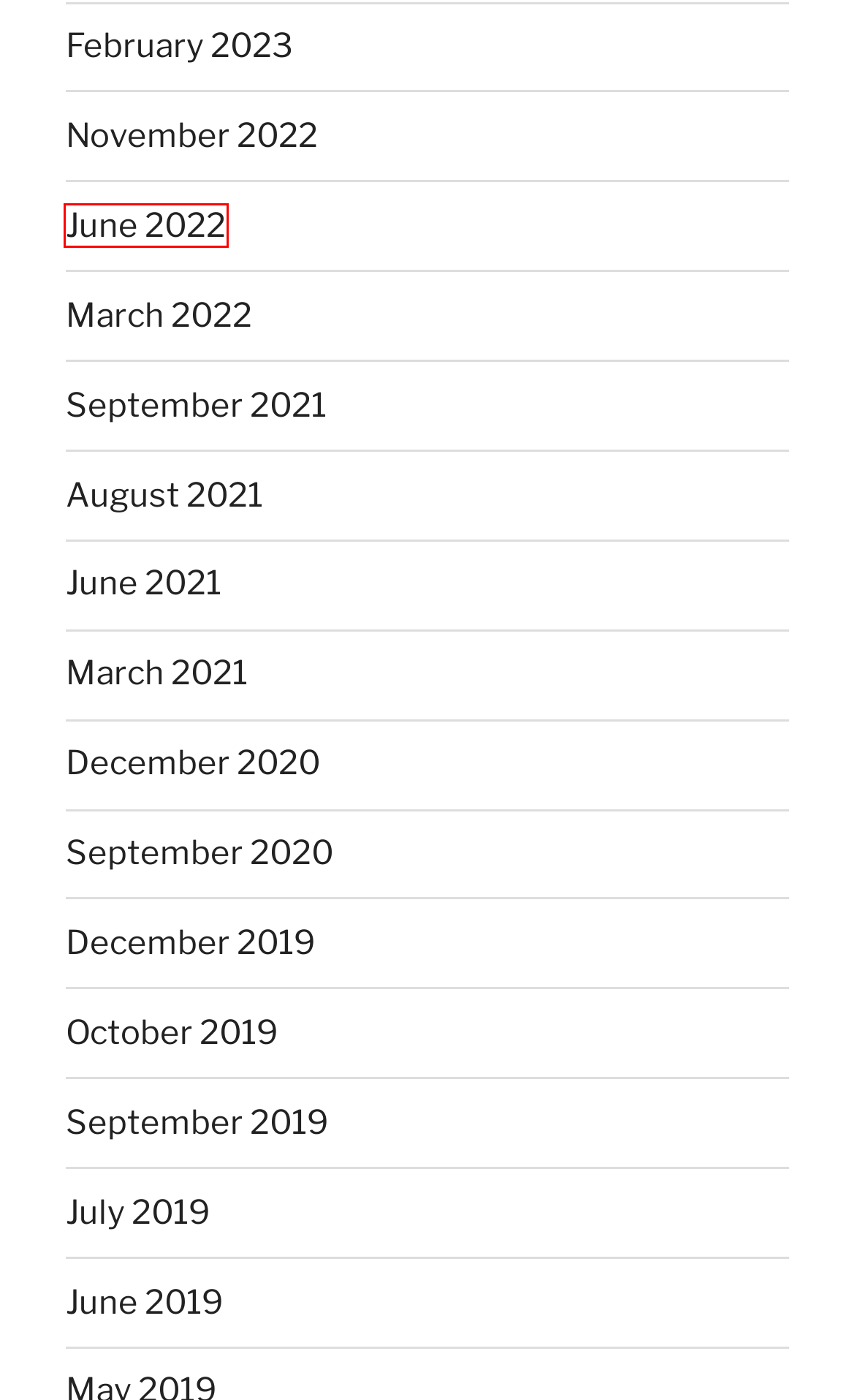A screenshot of a webpage is given, marked with a red bounding box around a UI element. Please select the most appropriate webpage description that fits the new page after clicking the highlighted element. Here are the candidates:
A. August 2021 - Jannike Grut productions
B. December 2019 - Jannike Grut productions
C. November 2022 - Jannike Grut productions
D. December 2020 - Jannike Grut productions
E. September 2021 - Jannike Grut productions
F. September 2019 - Jannike Grut productions
G. October 2019 - Jannike Grut productions
H. June 2022 - Jannike Grut productions

H